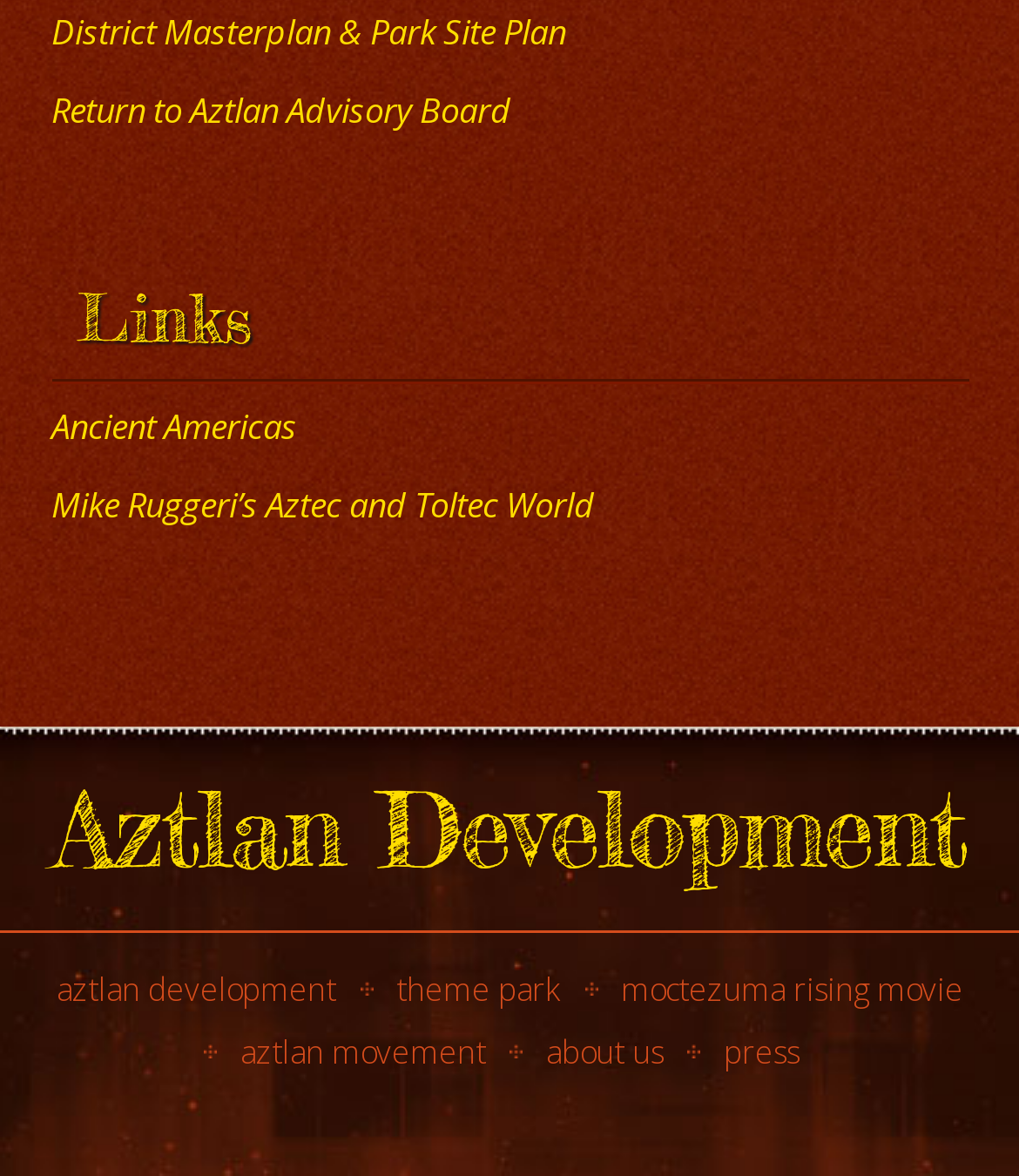Locate the bounding box coordinates of the element that should be clicked to fulfill the instruction: "Check About Us page".

[0.536, 0.876, 0.651, 0.914]